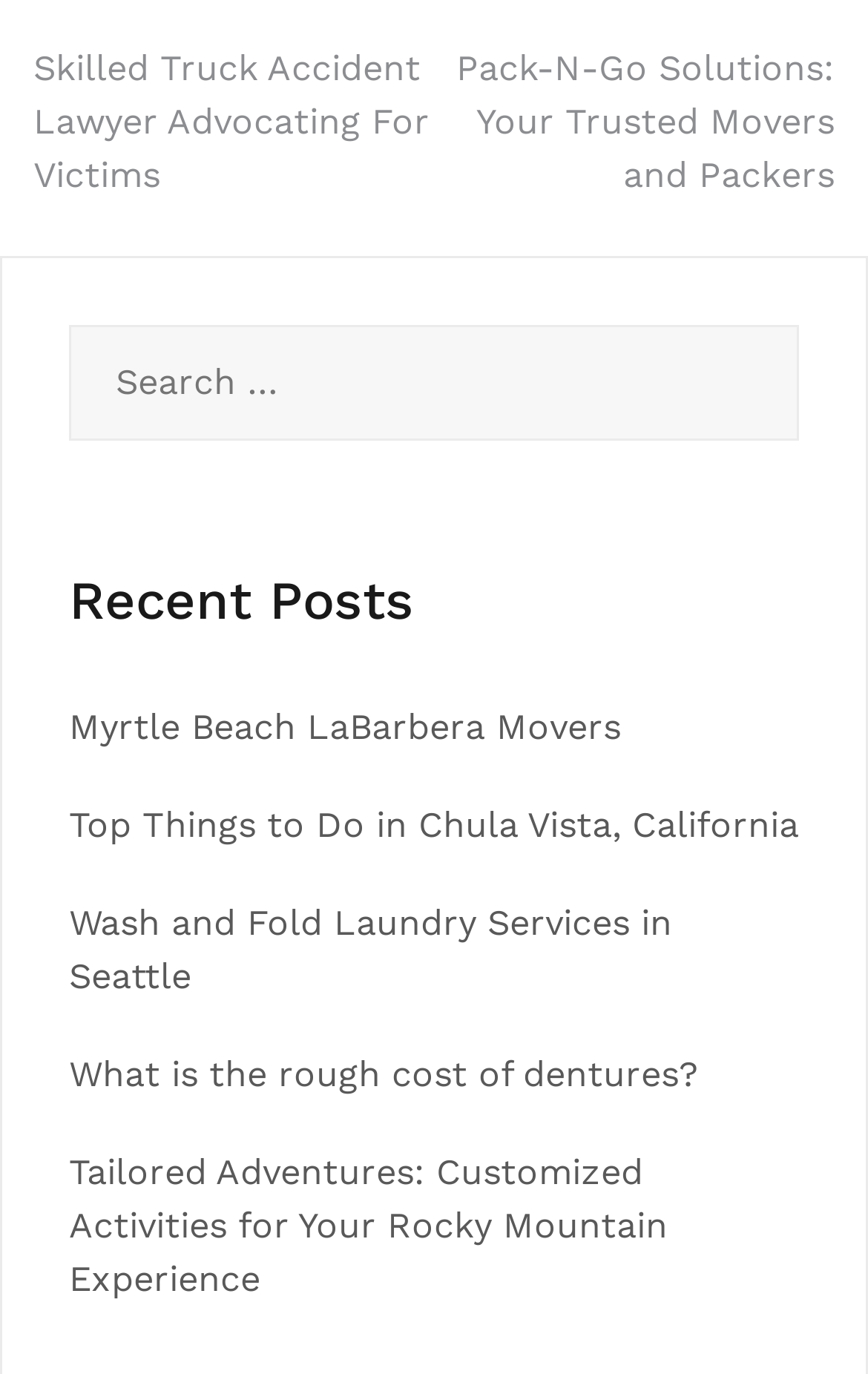Answer the question in a single word or phrase:
What is the purpose of the search box?

To search for posts